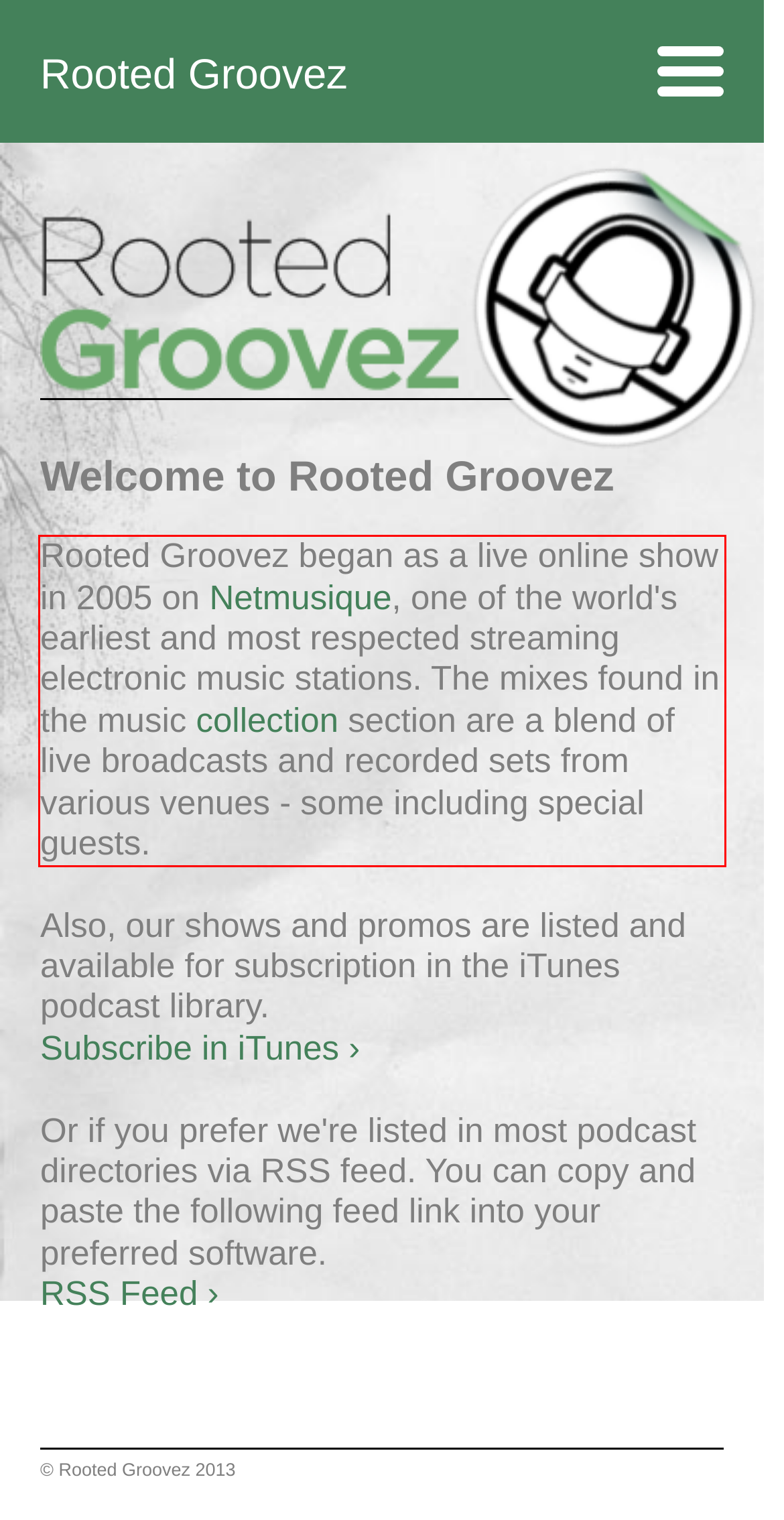You are provided with a webpage screenshot that includes a red rectangle bounding box. Extract the text content from within the bounding box using OCR.

Rooted Groovez began as a live online show in 2005 on Netmusique, one of the world's earliest and most respected streaming electronic music stations. The mixes found in the music collection section are a blend of live broadcasts and recorded sets from various venues - some including special guests.